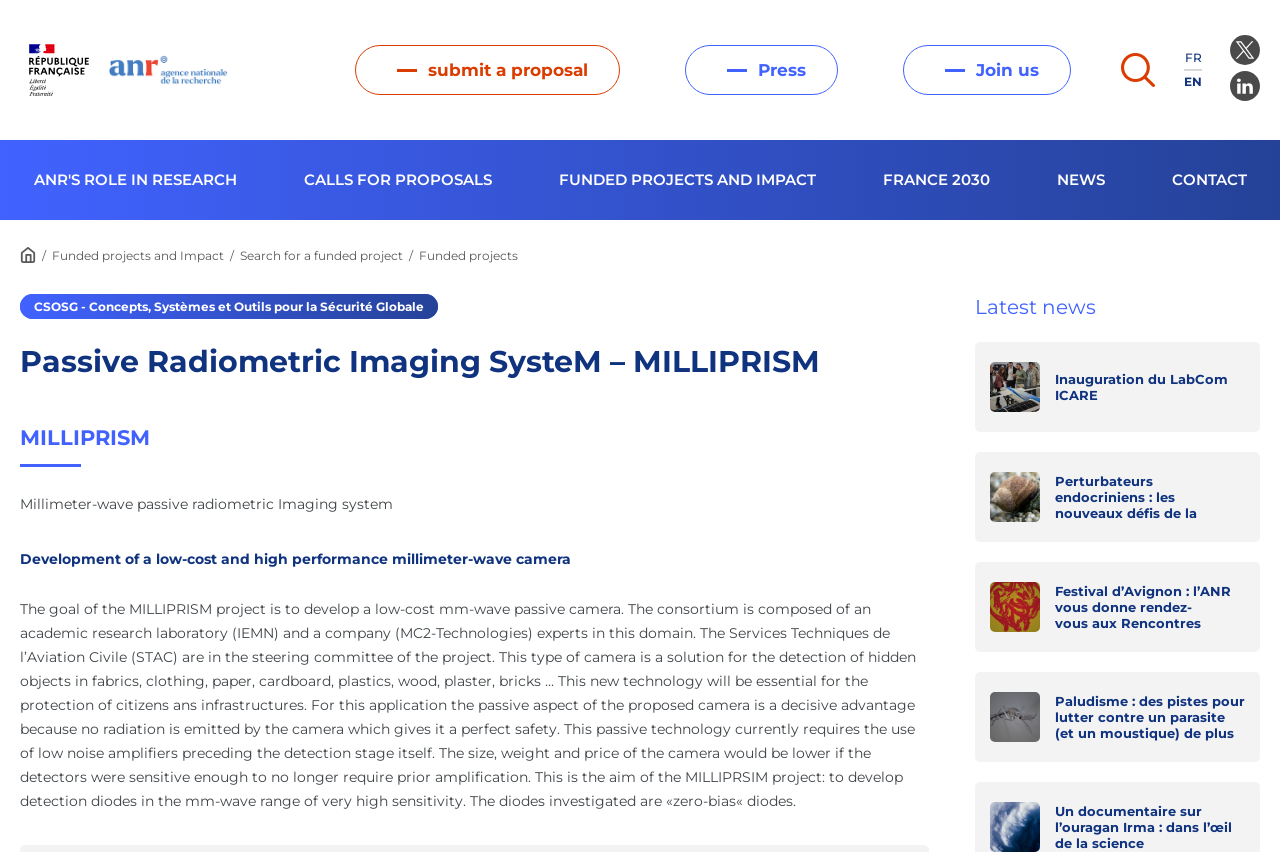Identify and provide the title of the webpage.

Passive Radiometric Imaging SysteM – MILLIPRISM